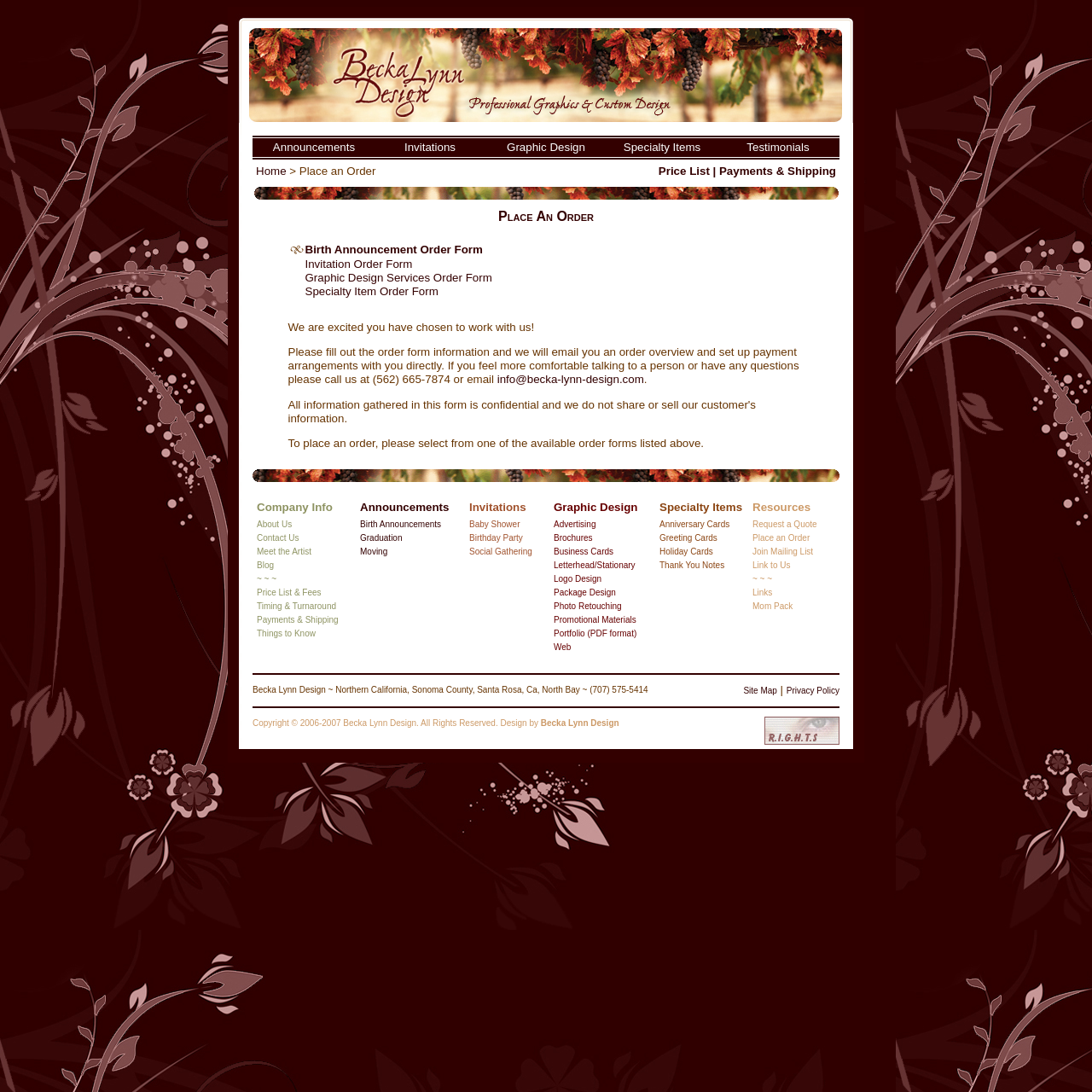Give a detailed account of the webpage.

The webpage is titled "Place an Order ~ Becka Lynn Design" and appears to be a service-based website for a design company. At the top of the page, there is a header section with a link to "Becka Lynn Design". 

Below the header, there is a section with a brief introduction and a list of services offered, including announcements, invitations, graphic design, specialty items, and testimonials. This section also contains links to the company's home page, price list, and payment and shipping information.

The main content of the page is divided into two columns. The left column contains a list of order forms, including birth announcement, invitation, graphic design services, and specialty item order forms. Each of these forms is a link that users can click to access the corresponding order form.

The right column contains a paragraph of text that explains the ordering process and provides contact information for the company. This section also mentions that all information gathered is confidential and not shared or sold.

At the bottom of the page, there is a footer section with a list of company information, including about us, contact us, meet the artist, blog, and resources. This section also contains links to various design services, such as brochures, business cards, and logo design.